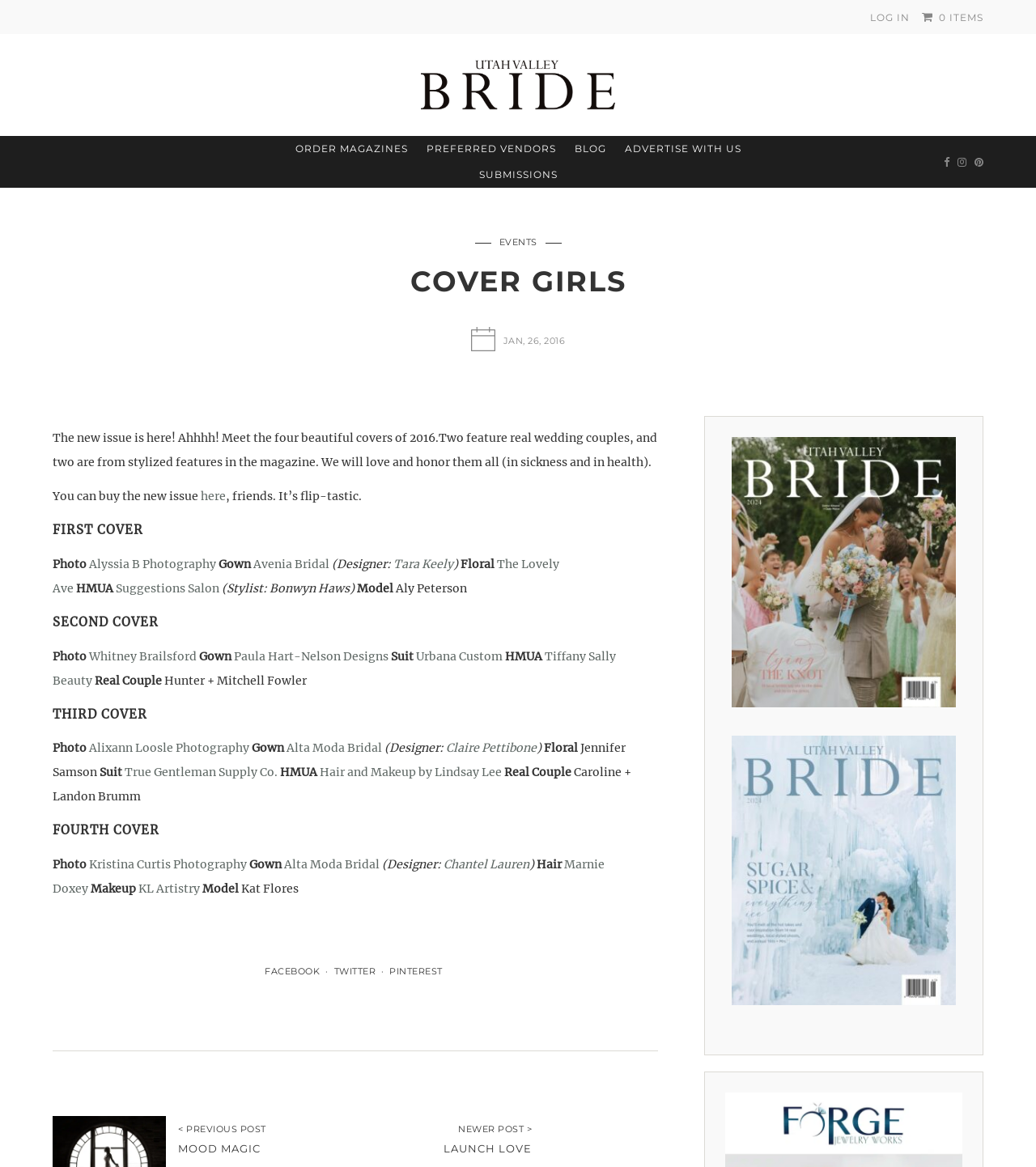How many covers are featured in the new issue?
Give a single word or phrase answer based on the content of the image.

Four